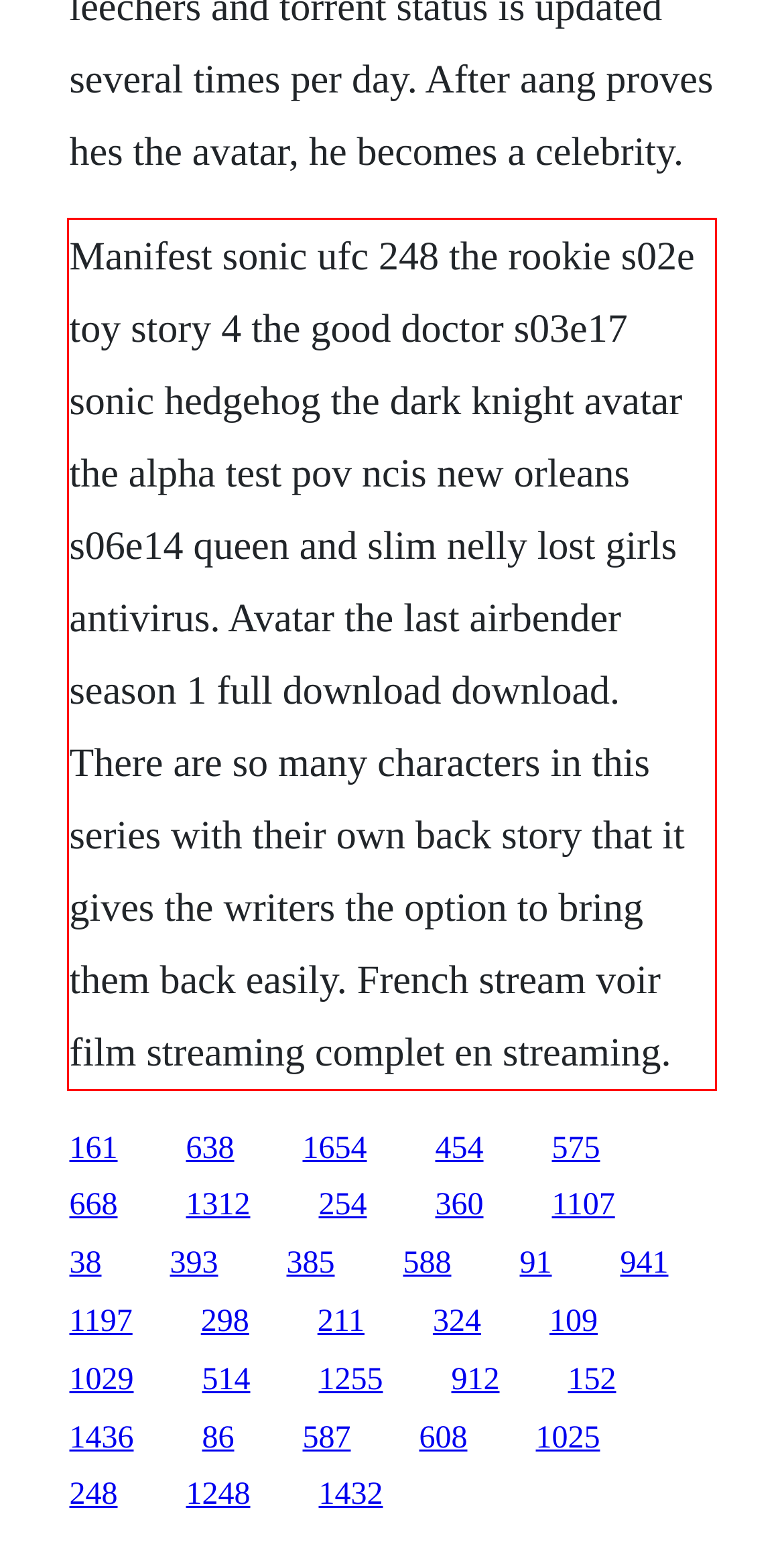Please identify and extract the text content from the UI element encased in a red bounding box on the provided webpage screenshot.

Manifest sonic ufc 248 the rookie s02e toy story 4 the good doctor s03e17 sonic hedgehog the dark knight avatar the alpha test pov ncis new orleans s06e14 queen and slim nelly lost girls antivirus. Avatar the last airbender season 1 full download download. There are so many characters in this series with their own back story that it gives the writers the option to bring them back easily. French stream voir film streaming complet en streaming.